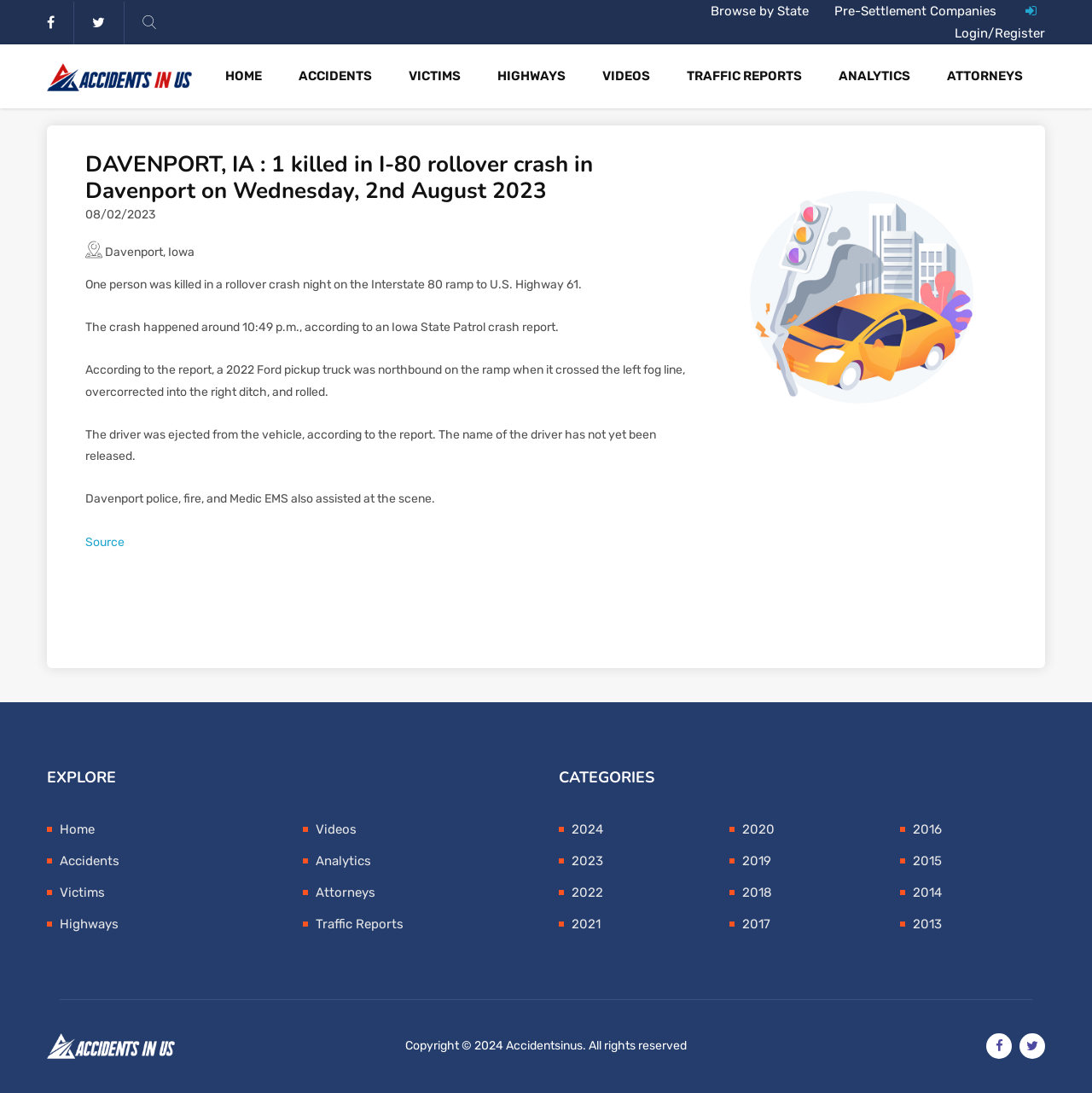Find the bounding box coordinates of the element you need to click on to perform this action: 'Go to Home page'. The coordinates should be represented by four float values between 0 and 1, in the format [left, top, right, bottom].

[0.206, 0.041, 0.254, 0.099]